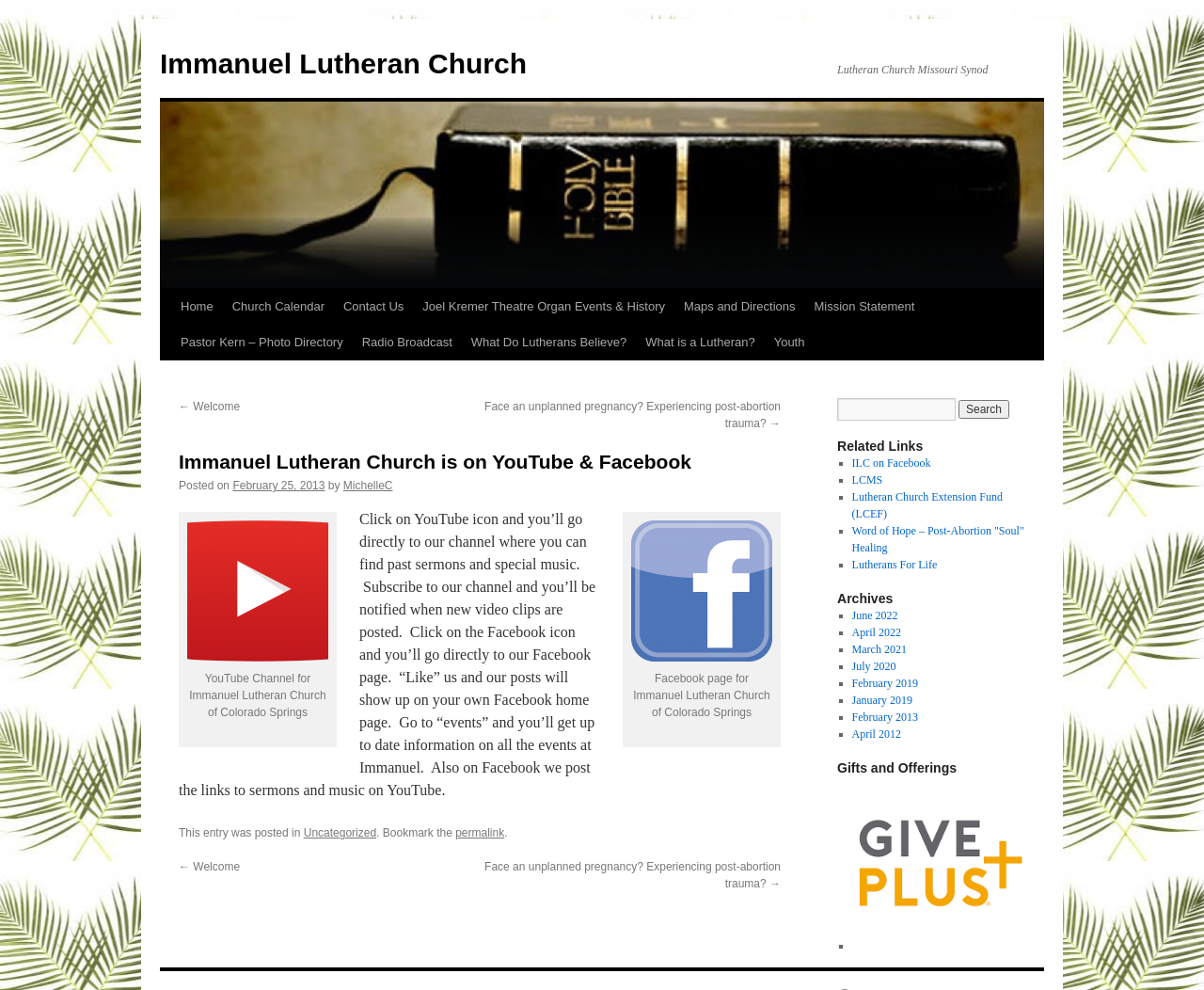Locate the bounding box coordinates of the clickable element to fulfill the following instruction: "Visit the YouTube channel". Provide the coordinates as four float numbers between 0 and 1 in the format [left, top, right, bottom].

[0.152, 0.655, 0.277, 0.671]